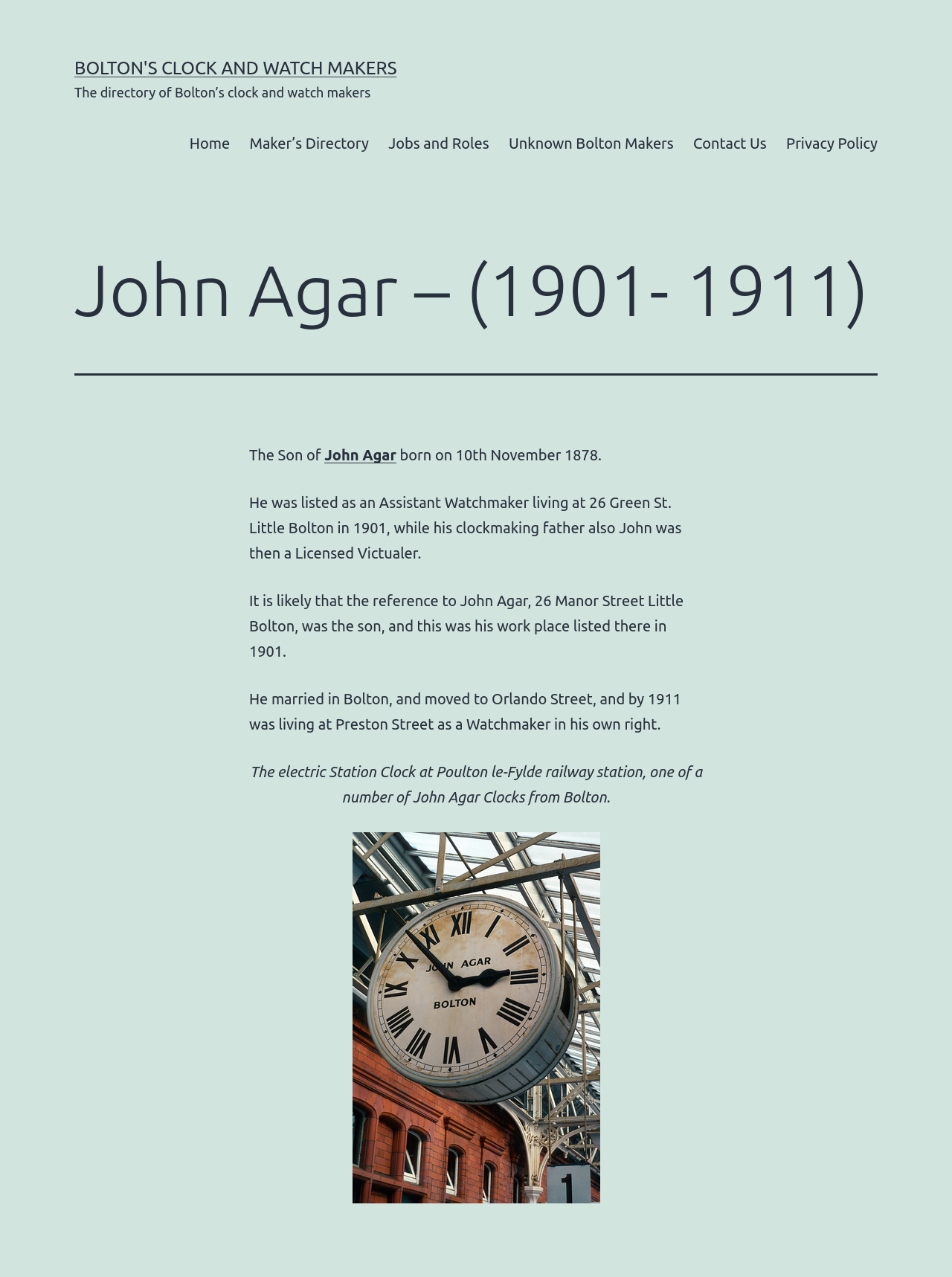Given the webpage screenshot and the description, determine the bounding box coordinates (top-left x, top-left y, bottom-right x, bottom-right y) that define the location of the UI element matching this description: Bolton's Clock and Watch Makers

[0.078, 0.045, 0.417, 0.061]